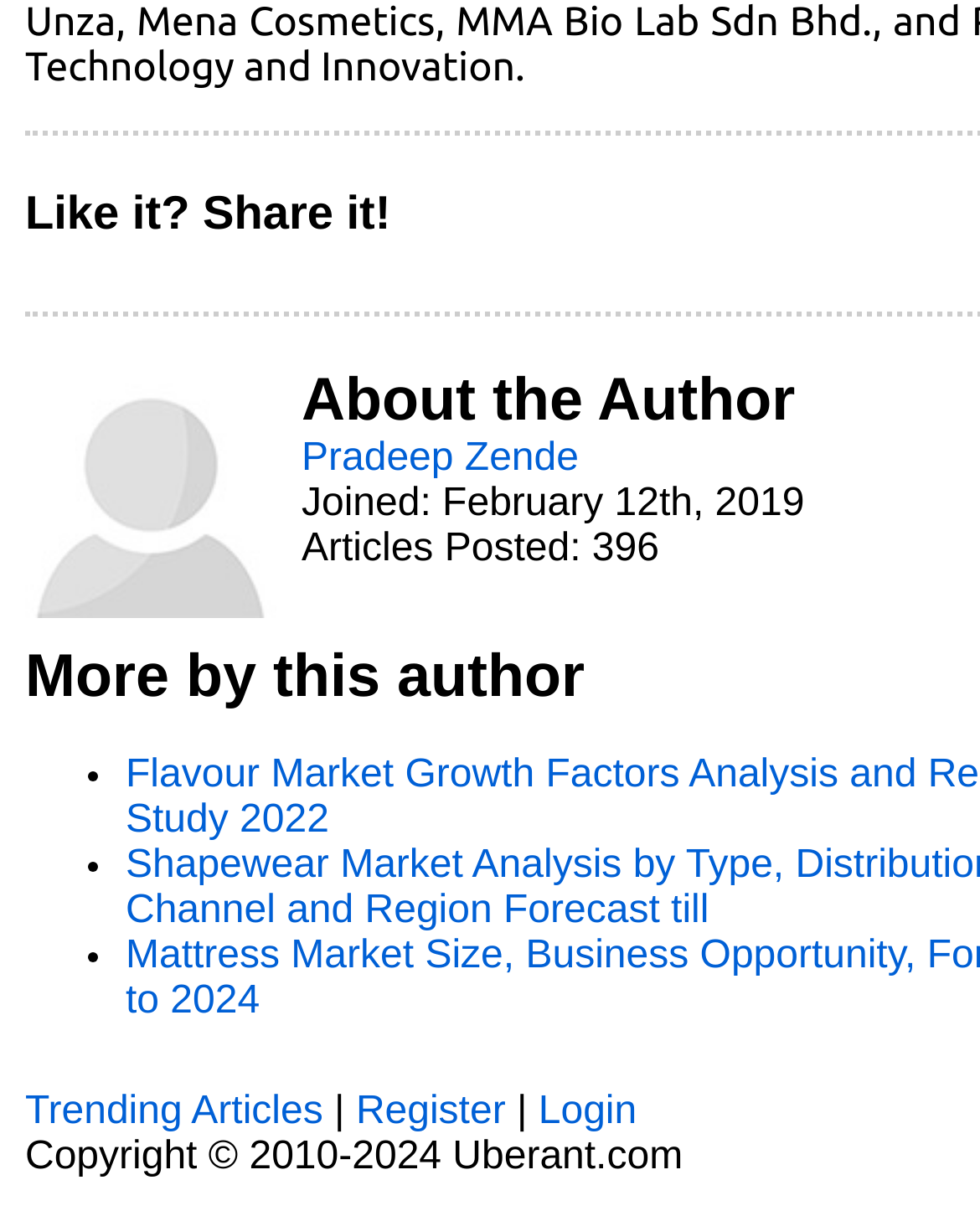What is the author's name?
Please provide a detailed and thorough answer to the question.

The author's name is mentioned in the link and image elements with the text 'Pradeep Zende' at the top of the webpage, indicating that the webpage is about the author or their work.